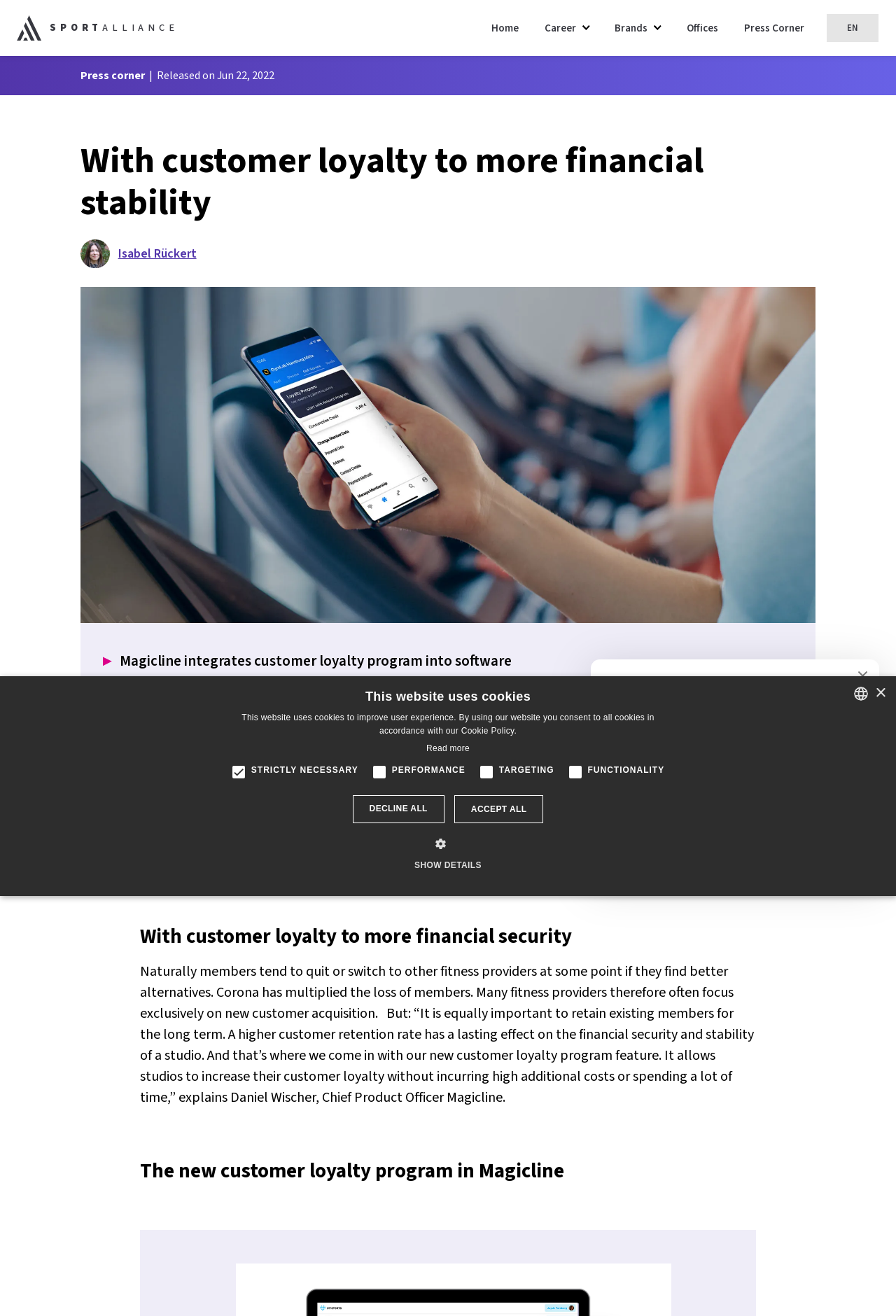What is the company name mentioned in the logo?
Look at the image and provide a short answer using one word or a phrase.

SPORT ALLIANCE